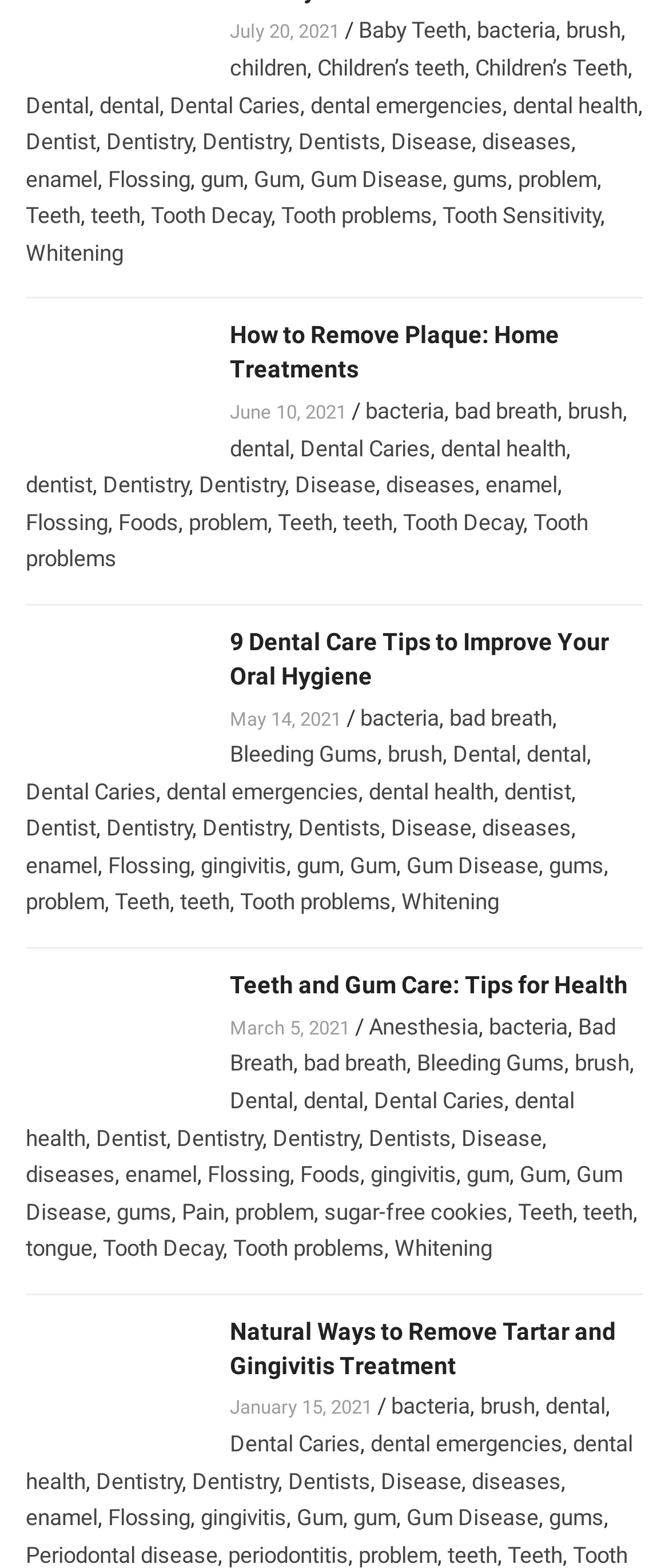Locate the bounding box of the UI element described by: "bacteria" in the given webpage screenshot.

[0.731, 0.646, 0.849, 0.663]